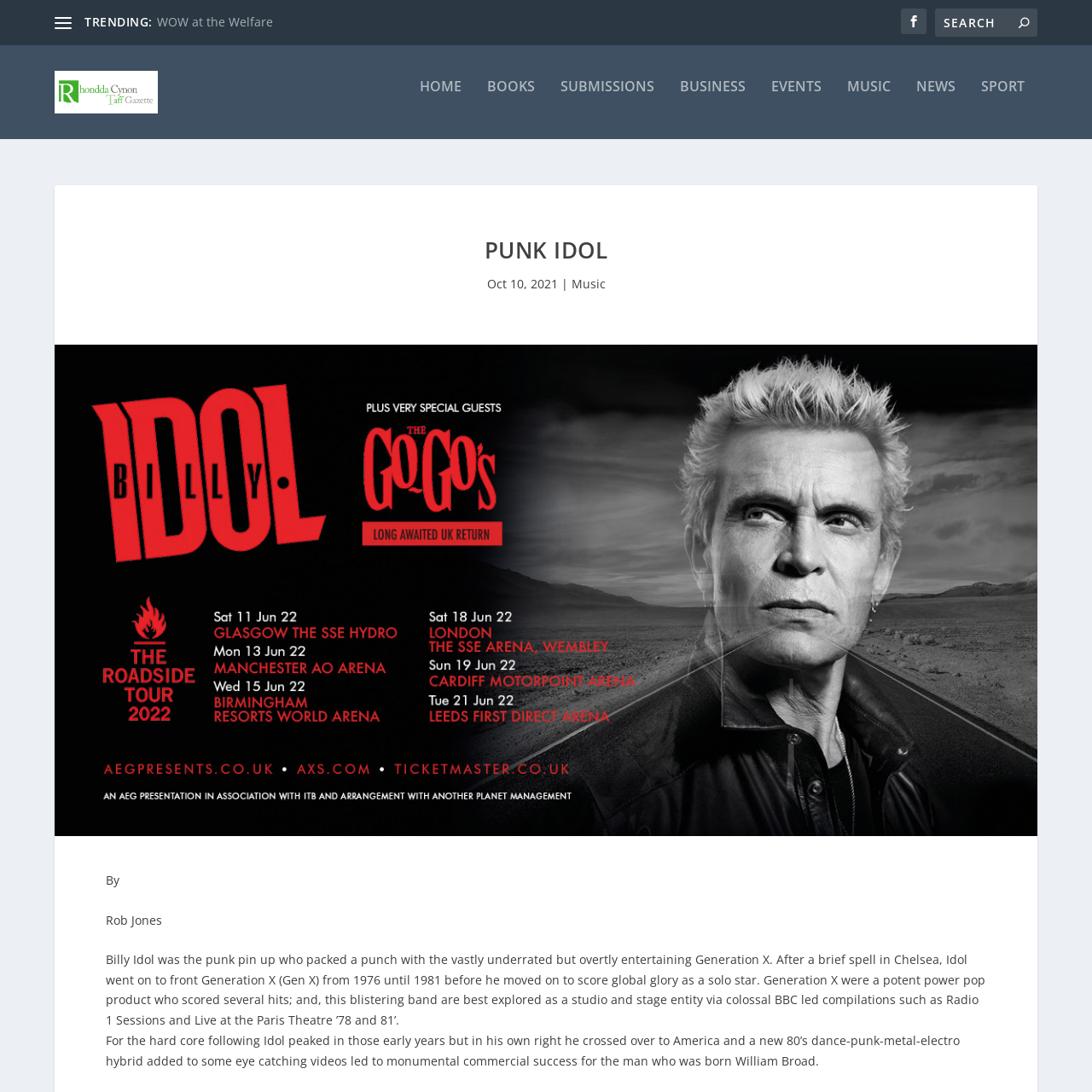Offer a thorough description of the webpage.

The webpage is a news article about Punk Idol, with a focus on Billy Idol's early years and his band Generation X. At the top left, there is a link to the website's homepage, accompanied by an image of the website's logo. Below this, there is a heading "TRENDING:" followed by a link to an article titled "WOW at the Welfare".

On the top right, there is a search bar with a magnifying glass icon and a placeholder text "Search for:". Next to the search bar, there is a link with a Facebook icon.

The main navigation menu is located in the middle of the page, with links to different sections of the website, including "HOME", "BOOKS", "SUBMISSIONS", "BUSINESS", "EVENTS", "MUSIC", "NEWS", and "SPORT".

Below the navigation menu, there is a large heading "PUNK IDOL" that spans across the page. Underneath this heading, there is an article with a publication date "Oct 10, 2021" and a category label "Music". The article is written by Rob Jones and discusses Billy Idol's early years with Generation X and his later solo success.

The article is accompanied by a large image of Billy Idol, which takes up most of the page's width. The image is positioned below the navigation menu and above the article text.

Throughout the article, there are no other images or multimedia elements besides the website's logo and the image of Billy Idol. The text is divided into paragraphs, with the main content of the article discussing Billy Idol's music career.